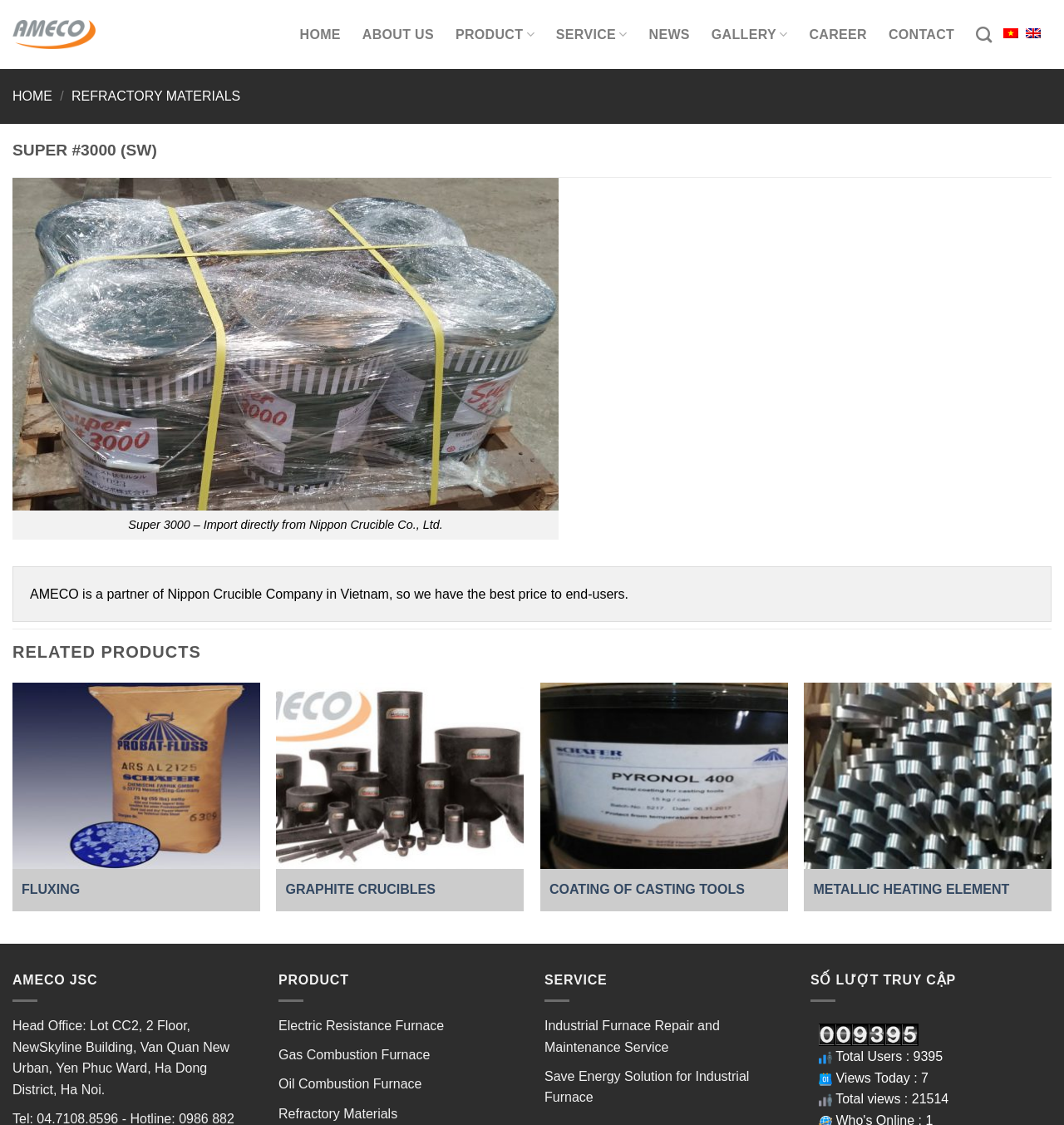Determine the bounding box coordinates for the UI element with the following description: "Create an Account". The coordinates should be four float numbers between 0 and 1, represented as [left, top, right, bottom].

None